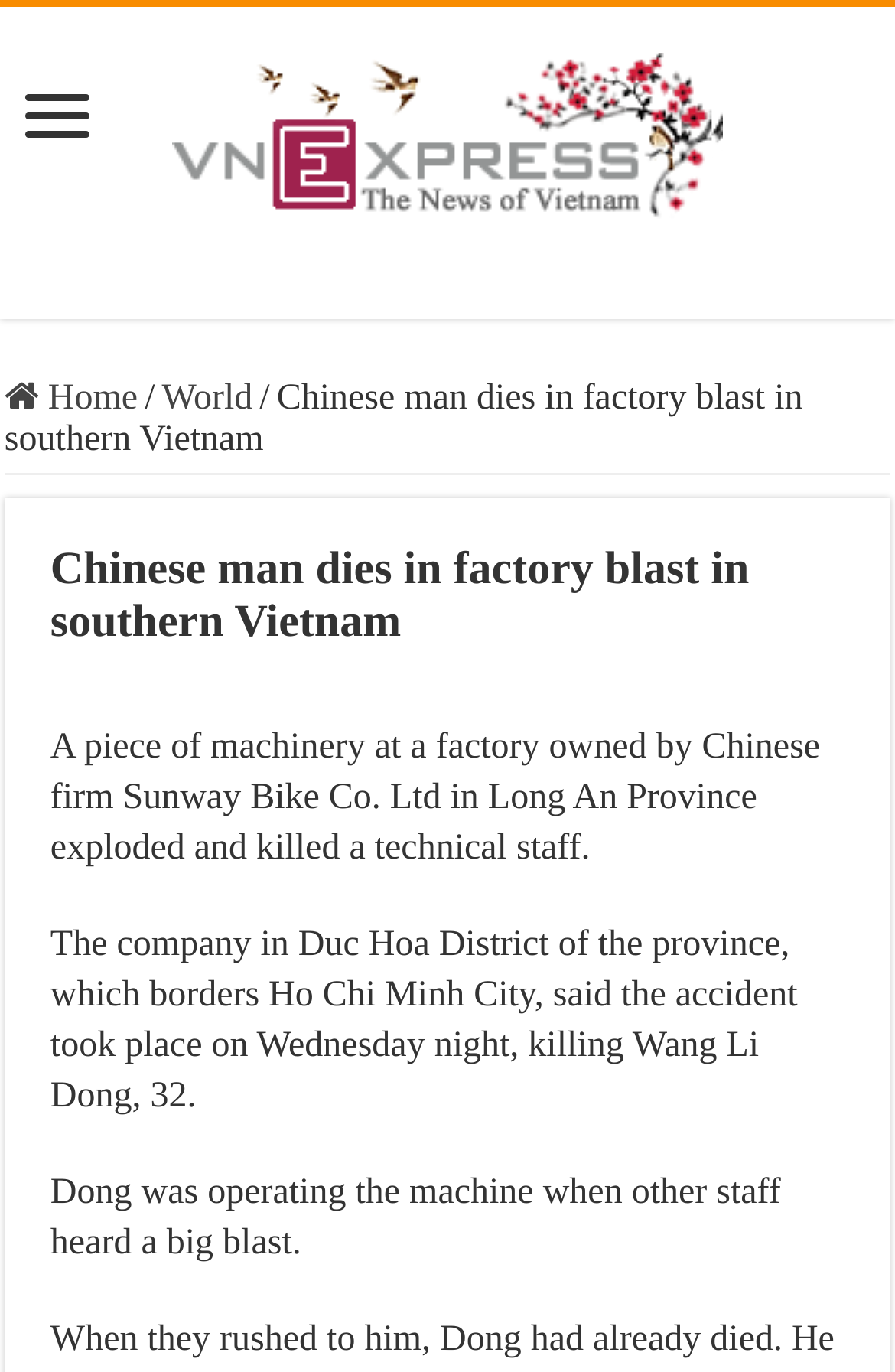What is the name of the company?
Provide a well-explained and detailed answer to the question.

The article mentions that the factory is owned by Chinese firm Sunway Bike Co. Ltd, which is located in Duc Hoa District of Long An Province.